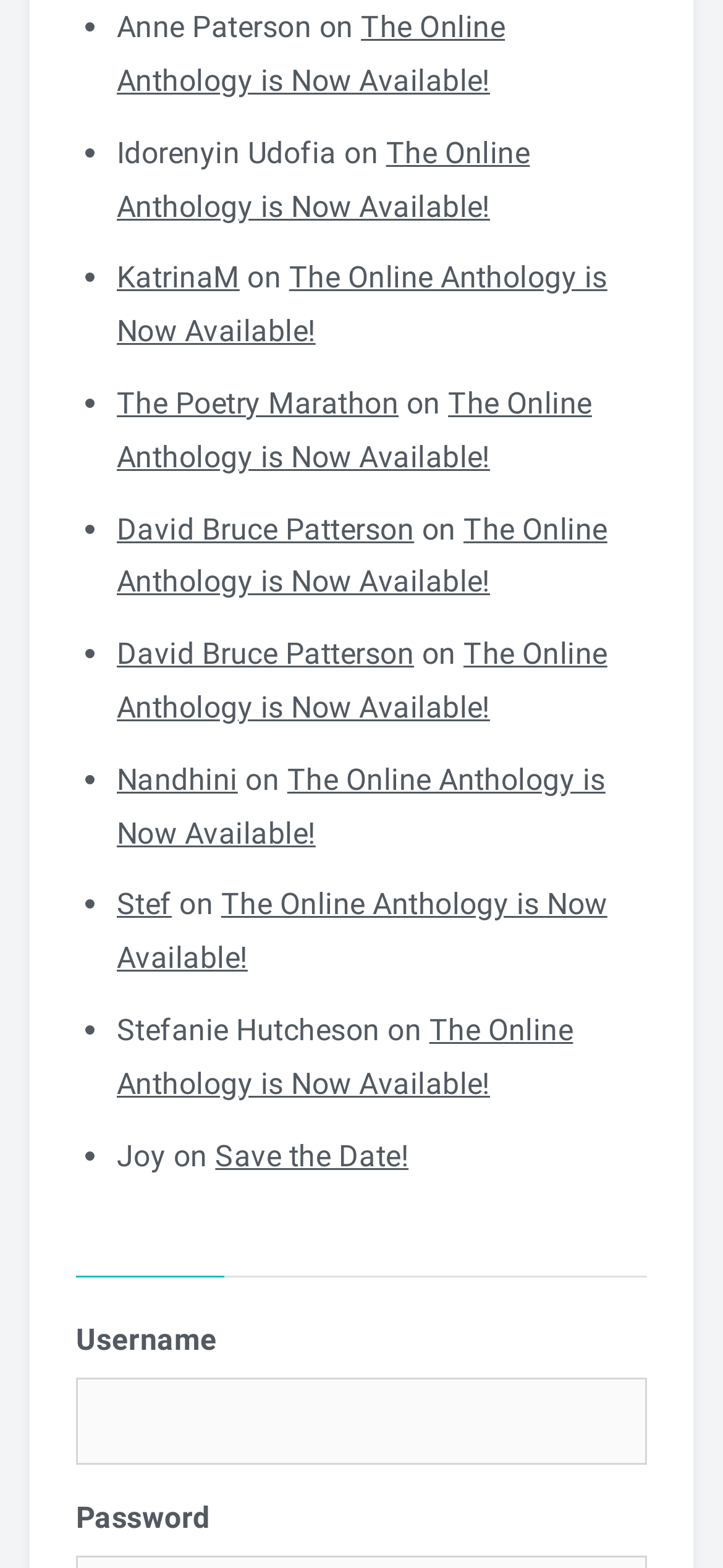Please determine the bounding box coordinates for the UI element described here. Use the format (top-left x, top-left y, bottom-right x, bottom-right y) with values bounded between 0 and 1: David Bruce Patterson

[0.162, 0.406, 0.573, 0.428]